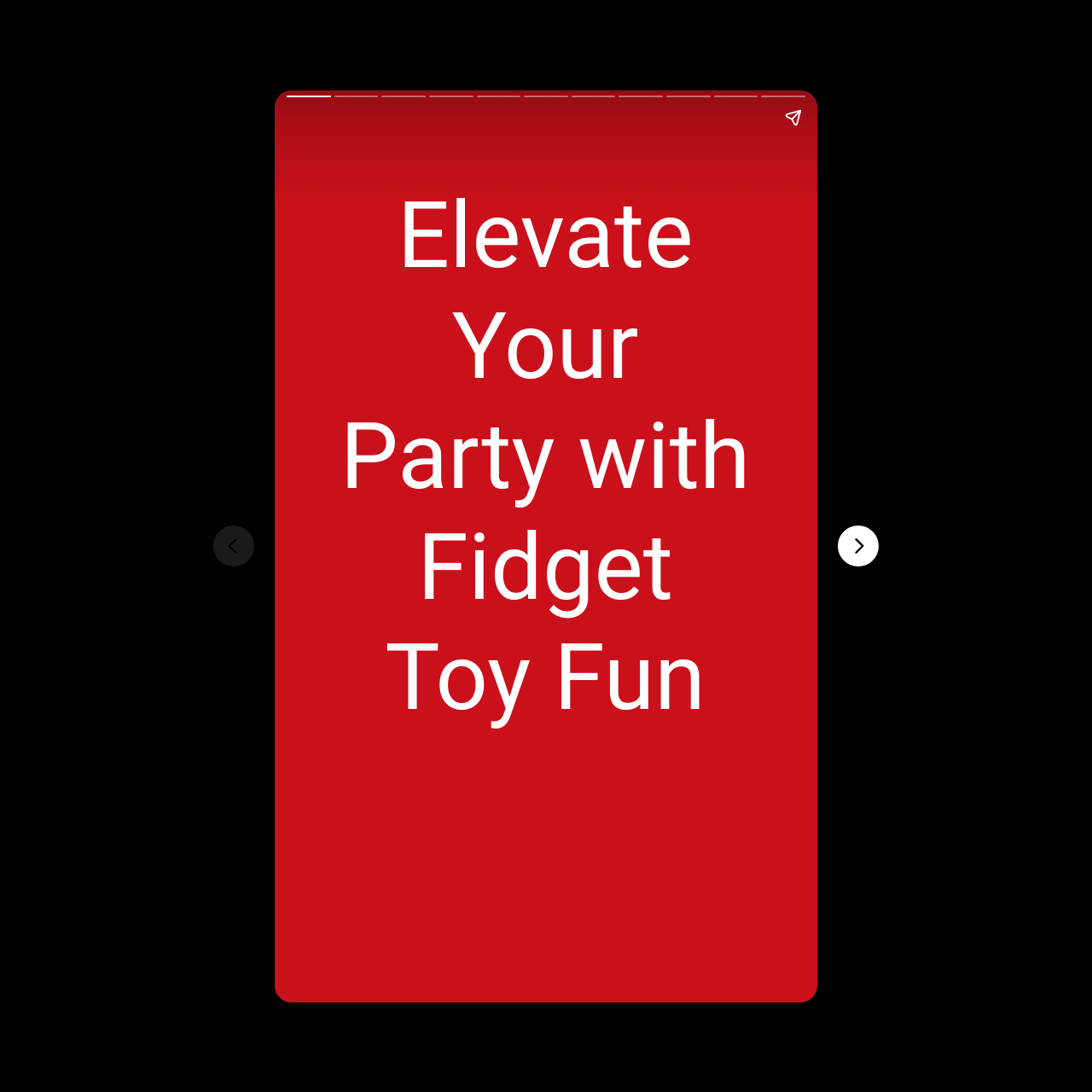Identify and generate the primary title of the webpage.

Elevate Your Party with Fidget Toy Fun